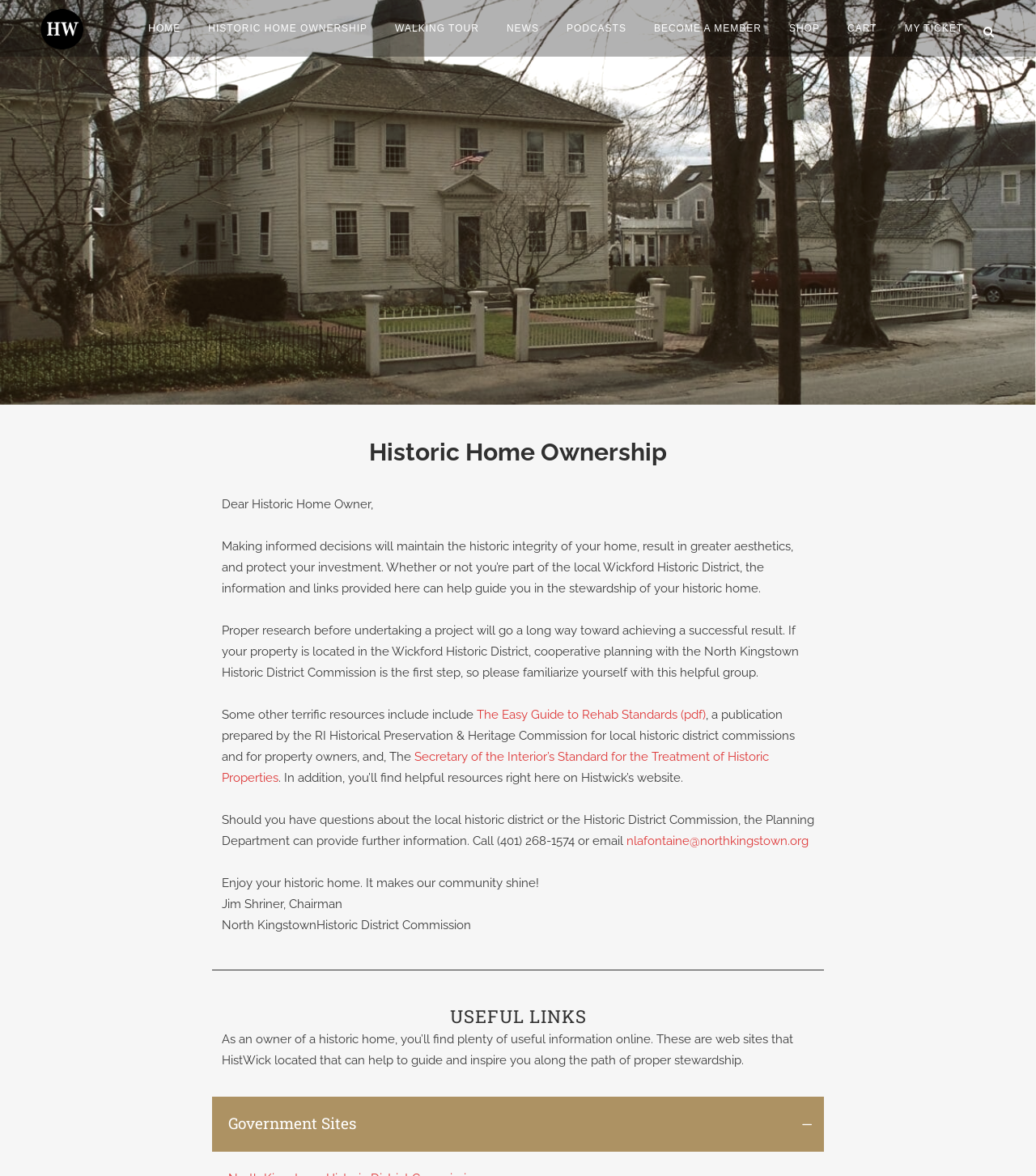Find the bounding box coordinates of the clickable area that will achieve the following instruction: "Click the link to the Secretary of the Interior’s Standard for the Treatment of Historic Properties".

[0.214, 0.637, 0.742, 0.667]